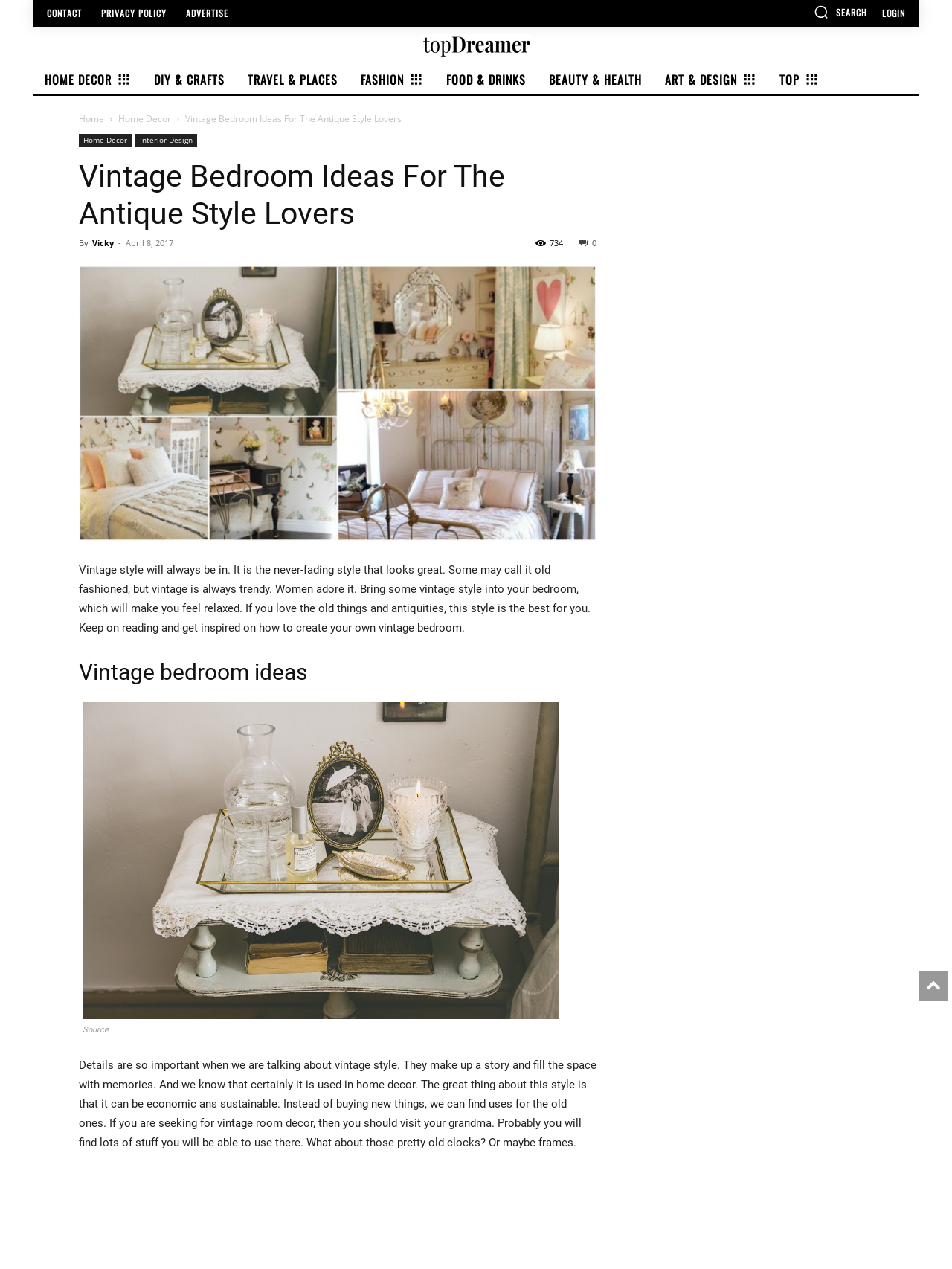Create a detailed description of the webpage's content and layout.

This webpage is about vintage bedroom ideas, specifically designed for antique style lovers. At the top, there are several links to different sections of the website, including "CONTACT", "PRIVACY POLICY", "ADVERTISE", and "LOGIN". On the top right, there is a search button with a magnifying glass icon. Below the search button, there is a logo of the website.

The main navigation menu is located below the logo, with links to various categories such as "HOME DECOR", "DIY & CRAFTS", "TRAVEL & PLACES", "FASHION", "FOOD & DRINKS", "BEAUTY & HEALTH", "ART & DESIGN", and "TOP". Each category has a small icon next to it.

The main content of the webpage is divided into sections. The first section has a heading "Vintage Bedroom Ideas For The Antique Style Lovers" and a subheading "By Vicky" with the date "April 8, 2017". Below the heading, there is a paragraph of text that introduces the concept of vintage style and its benefits.

The next section has a link to "vintage bedroom" with a related image. This is followed by a long paragraph of text that provides more information about vintage style and how to incorporate it into a bedroom.

The webpage also features a heading "Vintage bedroom ideas" and a figure with a caption that describes a vintage-style bedroom. The figure is accompanied by a link to the source of the image.

Finally, there is another section of text that discusses the importance of details in vintage style and provides tips on how to find vintage items to decorate a bedroom.